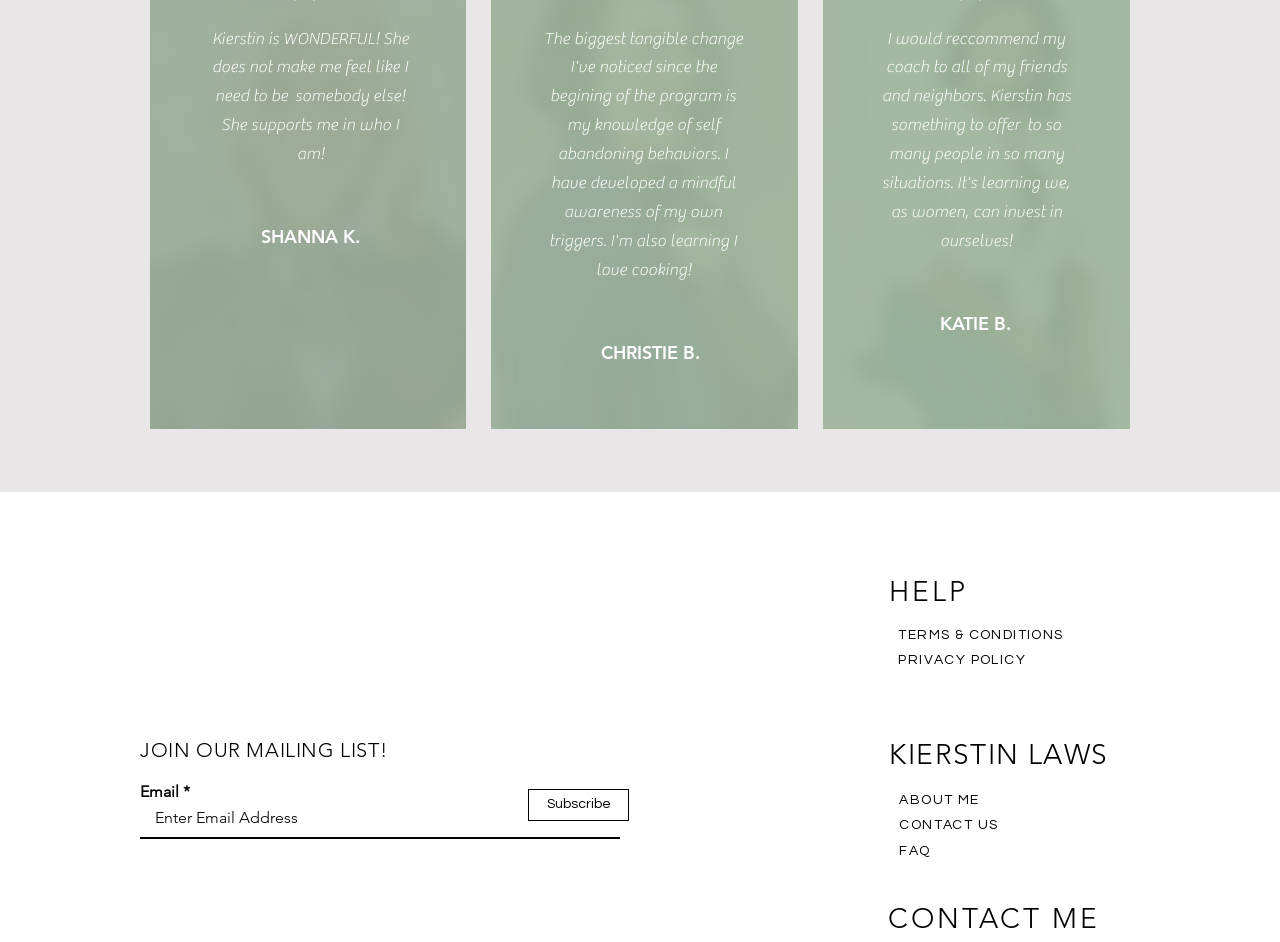Locate the bounding box of the UI element defined by this description: "name="email" placeholder="Enter Email Address"". The coordinates should be given as four float numbers between 0 and 1, formatted as [left, top, right, bottom].

[0.109, 0.849, 0.484, 0.89]